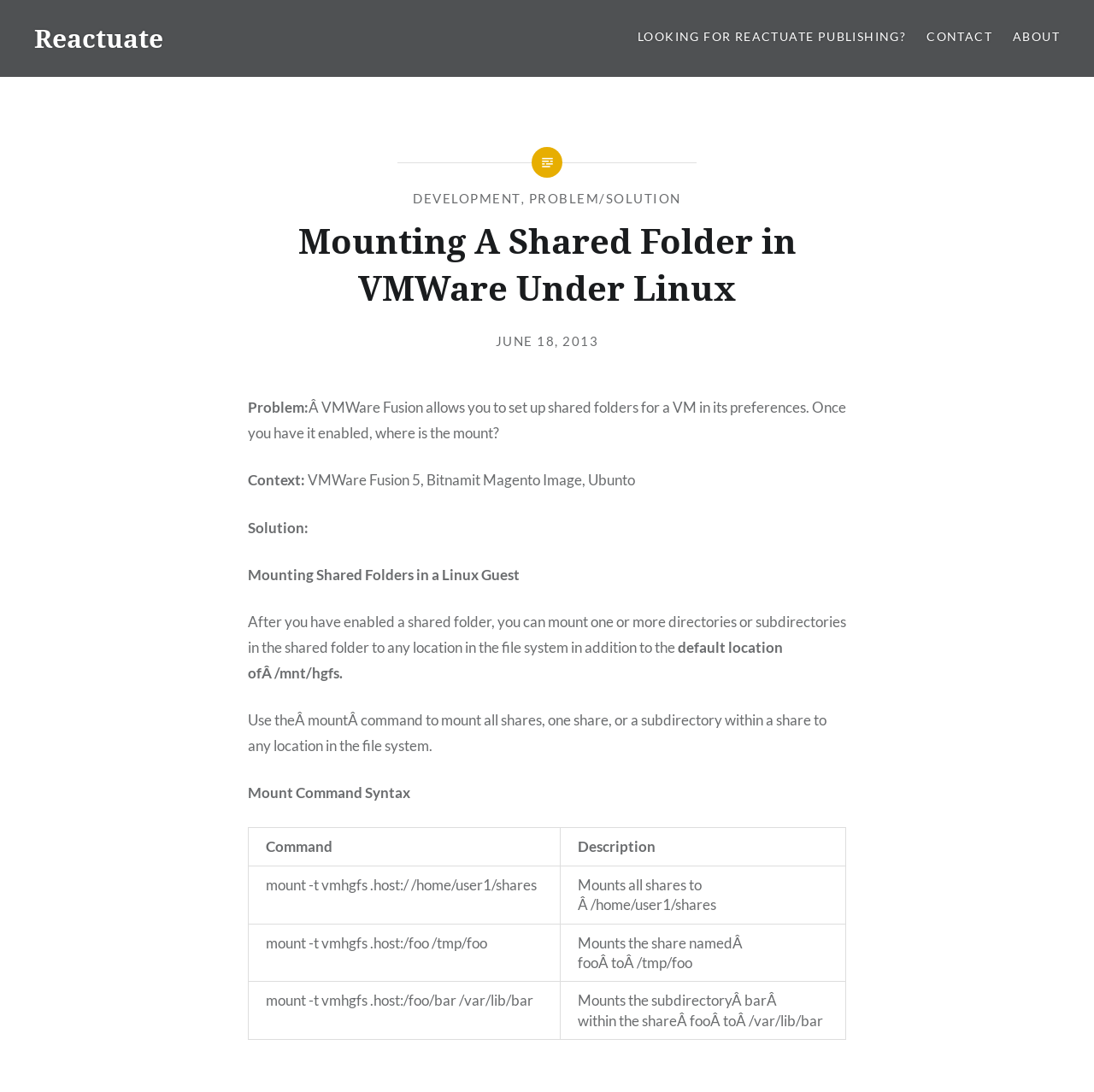What is the context of the problem?
Based on the visual, give a brief answer using one word or a short phrase.

VMWare Fusion 5, Bitnamit Magento Image, Ubuntu